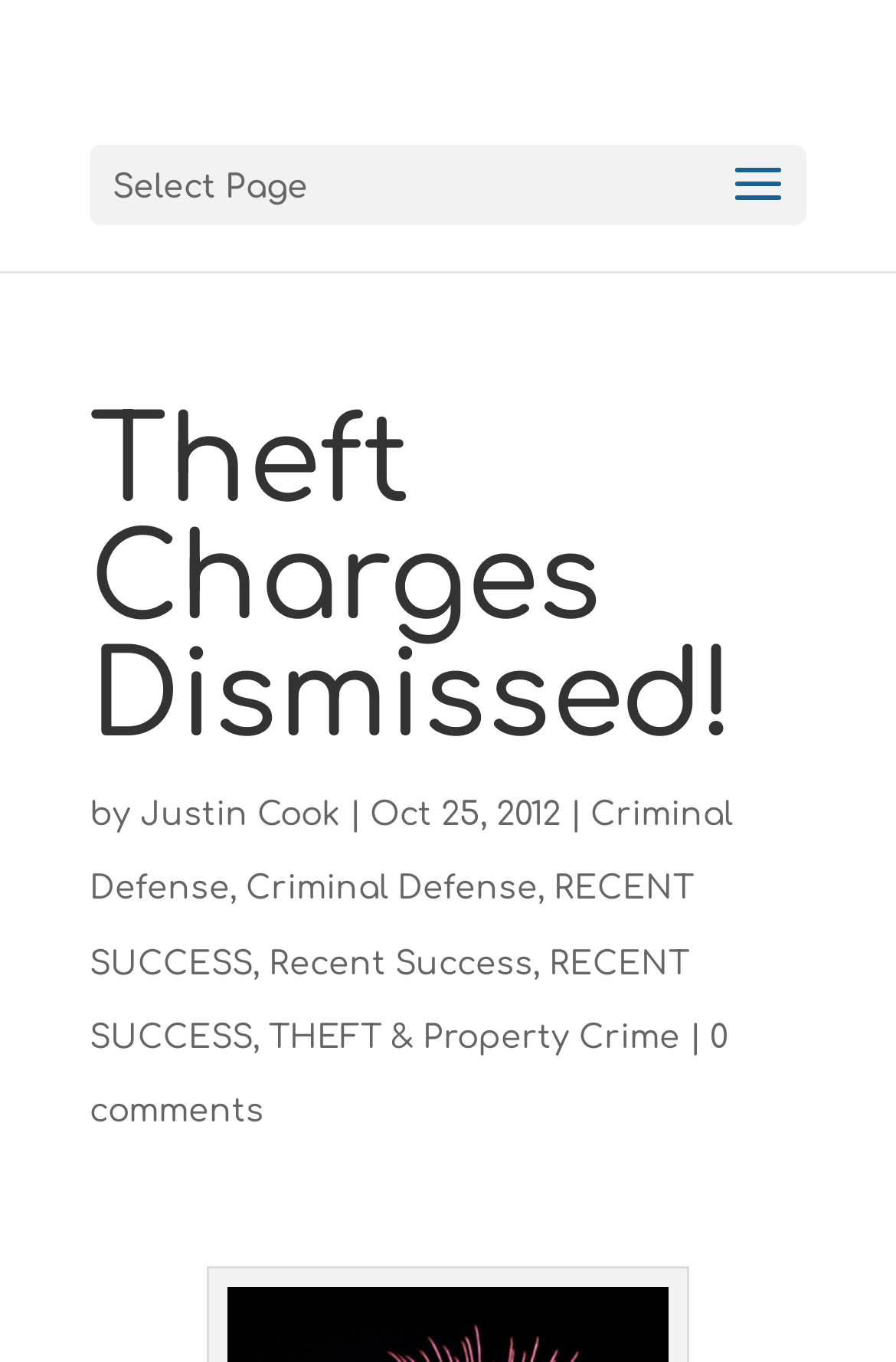Respond with a single word or short phrase to the following question: 
What is the category of the article?

Criminal Defense